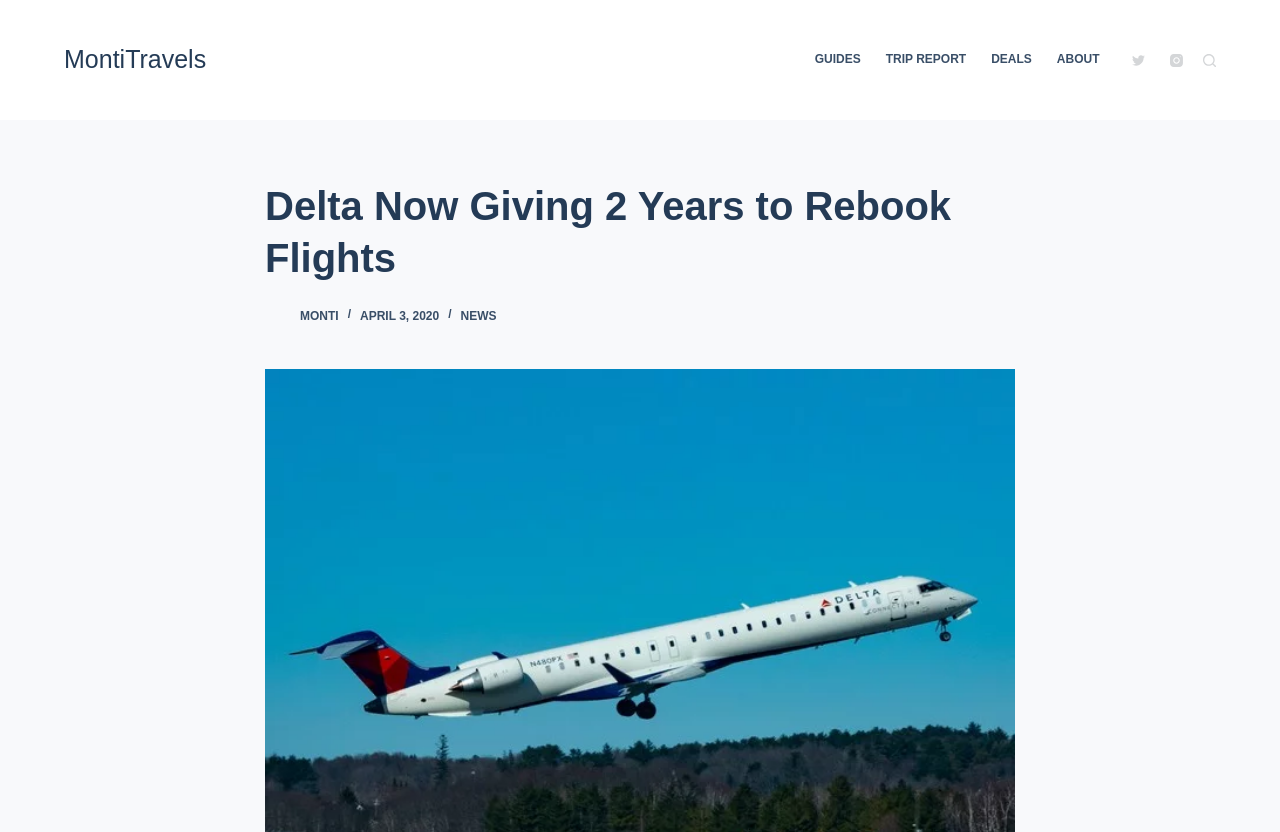Pinpoint the bounding box coordinates of the clickable area necessary to execute the following instruction: "go to MontiTravels homepage". The coordinates should be given as four float numbers between 0 and 1, namely [left, top, right, bottom].

[0.05, 0.055, 0.161, 0.088]